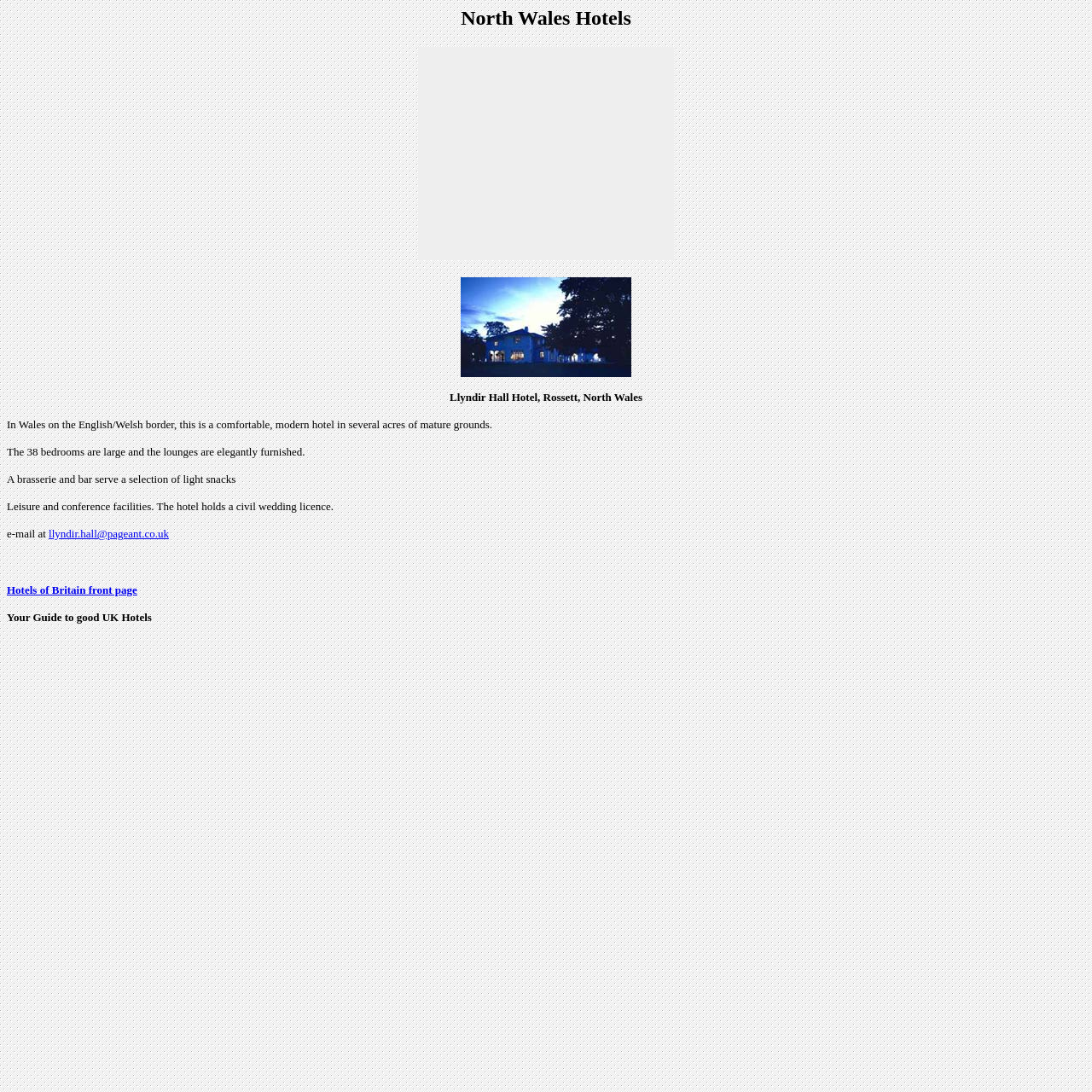Provide a thorough description of this webpage.

The webpage is about Llyndir Hall Hotel, located in Rossett, North Wales, UK, near Chester. At the top, there is a heading that reads "North Wales Hotels". Below this heading, there is an advertisement section that takes up a significant portion of the top area. 

To the right of the advertisement, there is an image of the hotel, accompanied by a brief description of the hotel's location and amenities. Below the image, there are several paragraphs of text that provide more information about the hotel, including the size and comfort of its 38 bedrooms, the elegance of its lounges, and the availability of a brasserie and bar serving light snacks. 

Further down, there are additional details about the hotel's leisure and conference facilities, as well as its civil wedding license. The webpage also provides contact information, including an email address, and a link to the hotel's front page. At the very bottom, there is a link to "Hotels of Britain front page" and a tagline that reads "Your Guide to good UK Hotels".